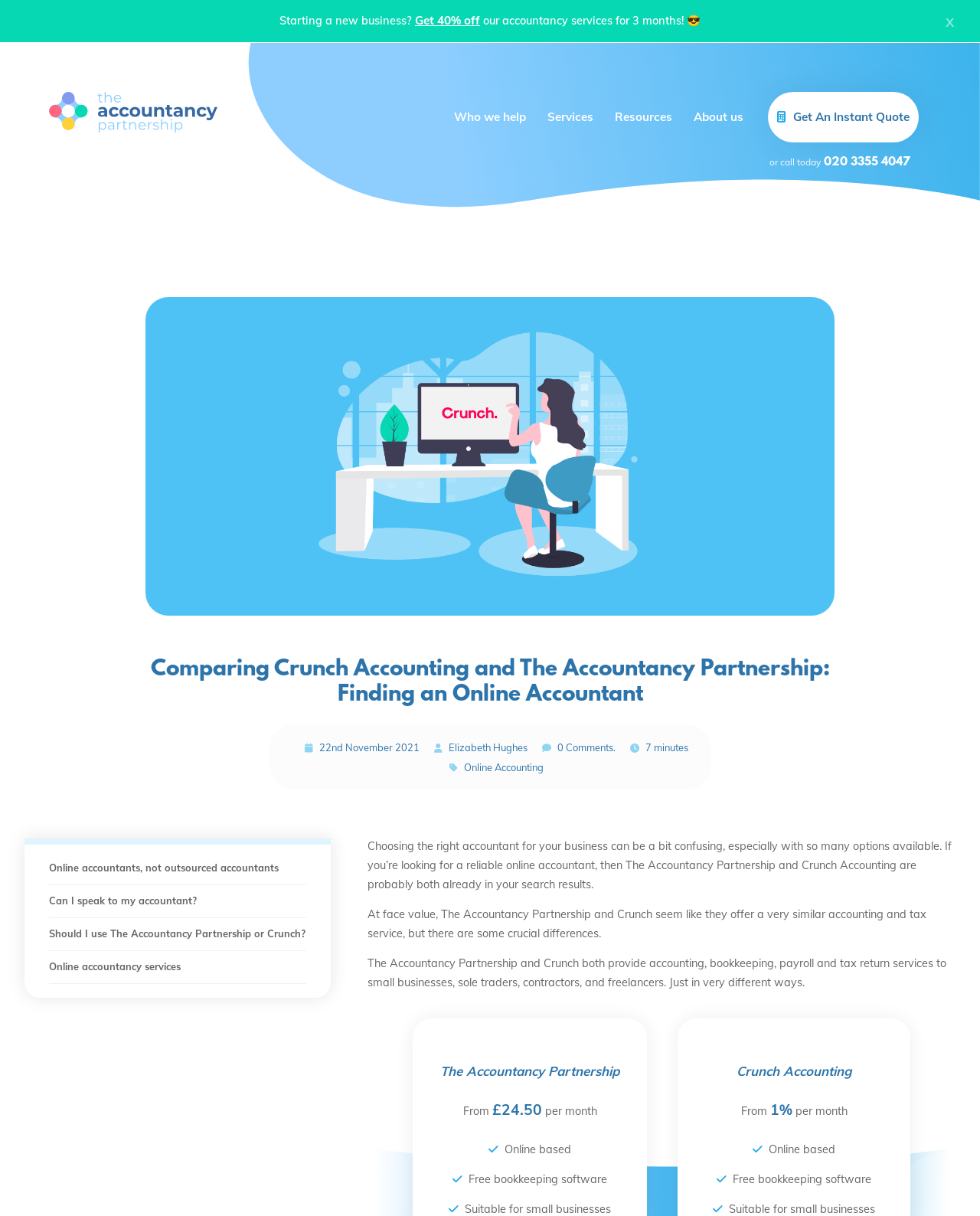Determine the bounding box for the described UI element: "About us".

[0.708, 0.089, 0.759, 0.104]